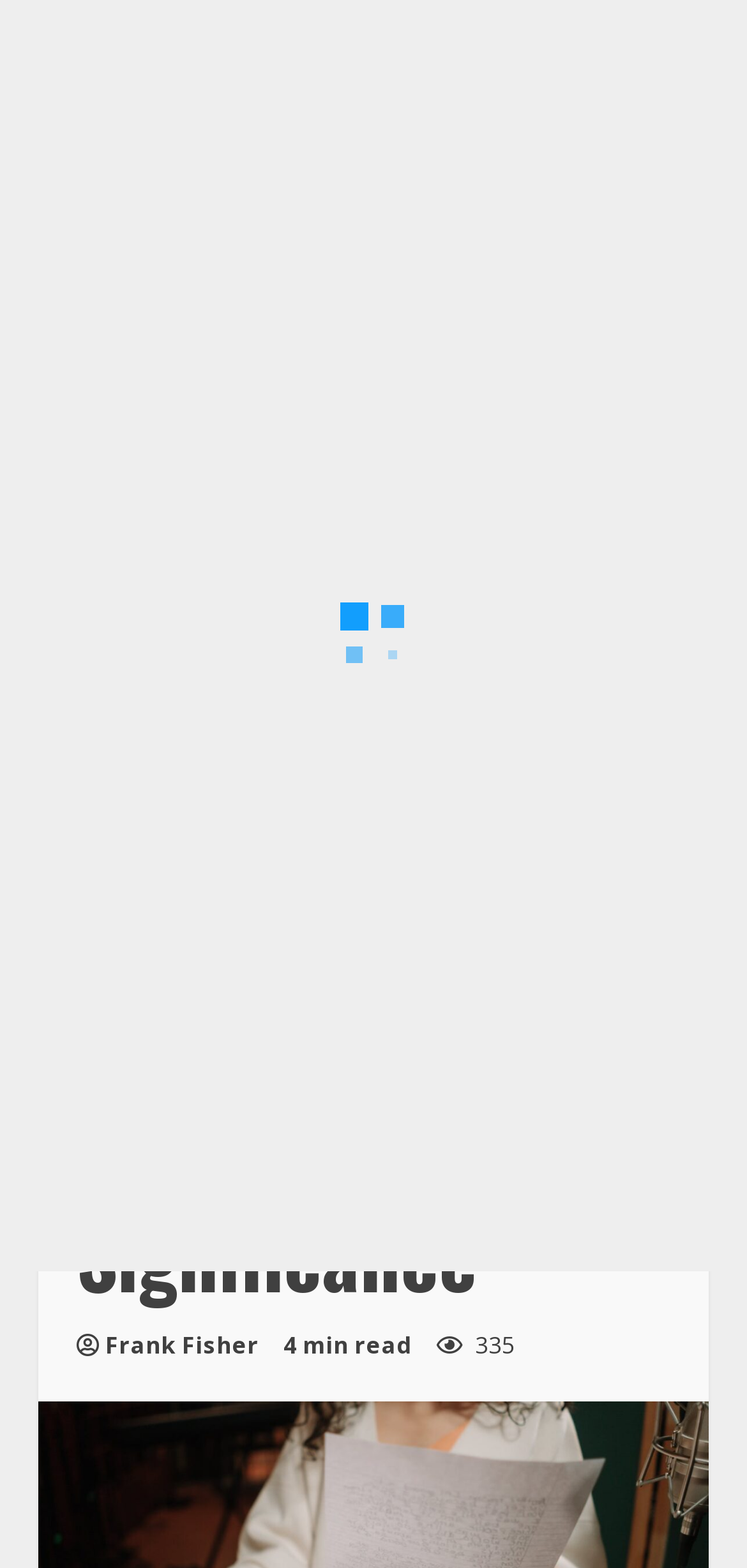Who is the author of the current article?
Carefully examine the image and provide a detailed answer to the question.

I looked at the header section of the webpage, where I found the title of the article and the author's name. The author's name is 'Frank Fisher', which is a link.